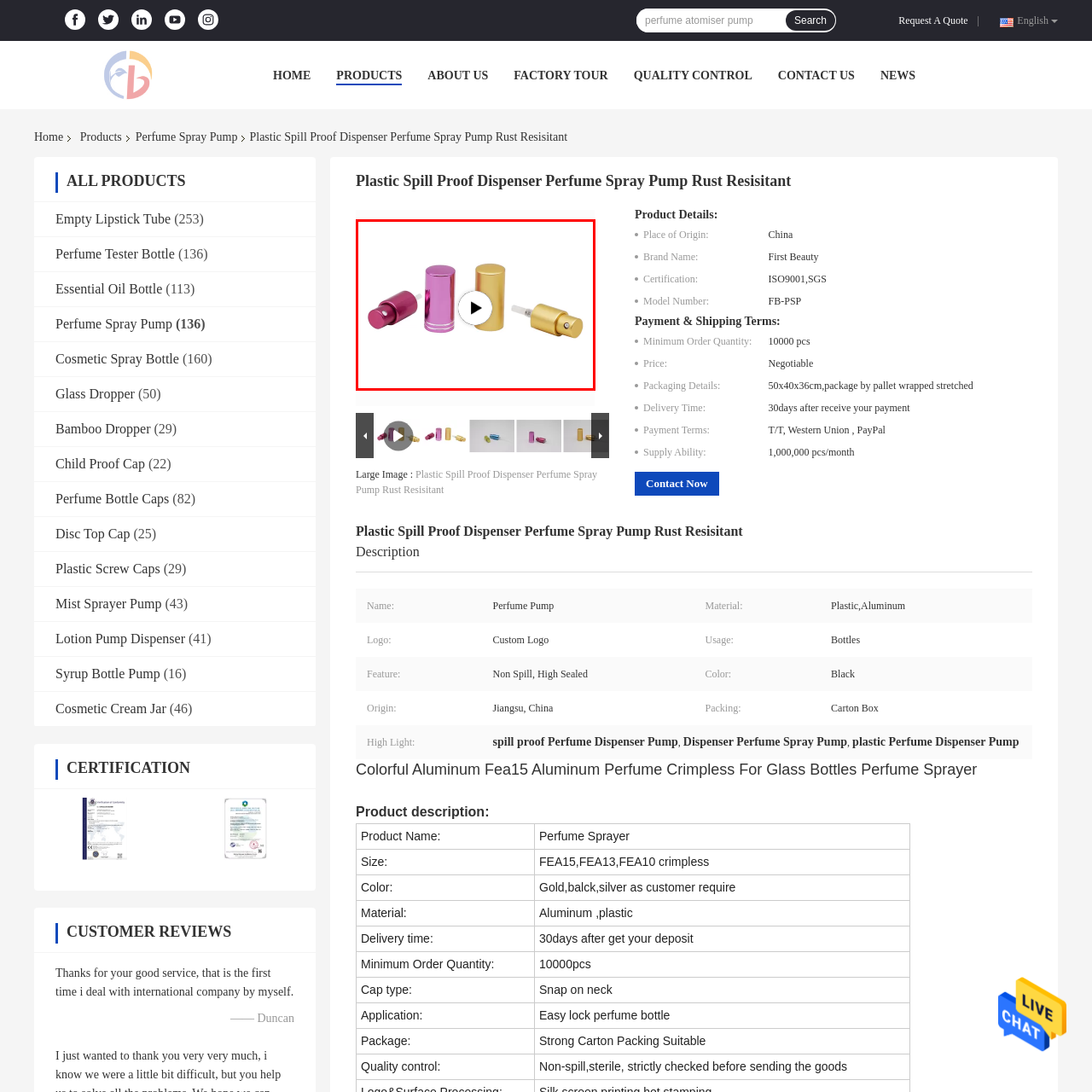Take a close look at the image outlined by the red bounding box and give a detailed response to the subsequent question, with information derived from the image: What is the suggested use of the play button?

The play button is centrally located, suggesting that this image may be part of a video or demonstration showcasing the product features or applications, providing a more interactive and engaging experience for the viewer.